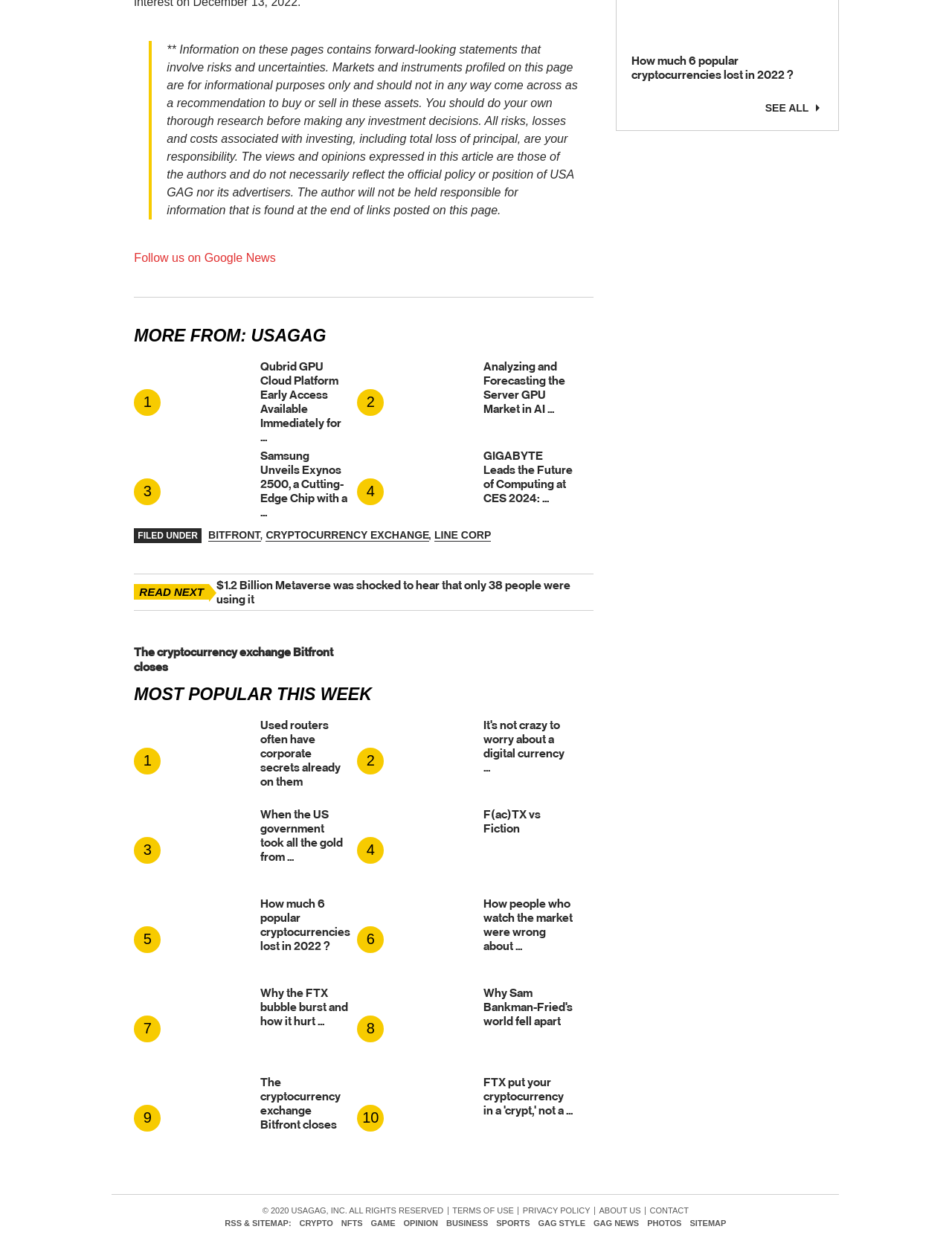Identify the bounding box coordinates of the part that should be clicked to carry out this instruction: "Check the most popular news this week".

[0.141, 0.554, 0.39, 0.57]